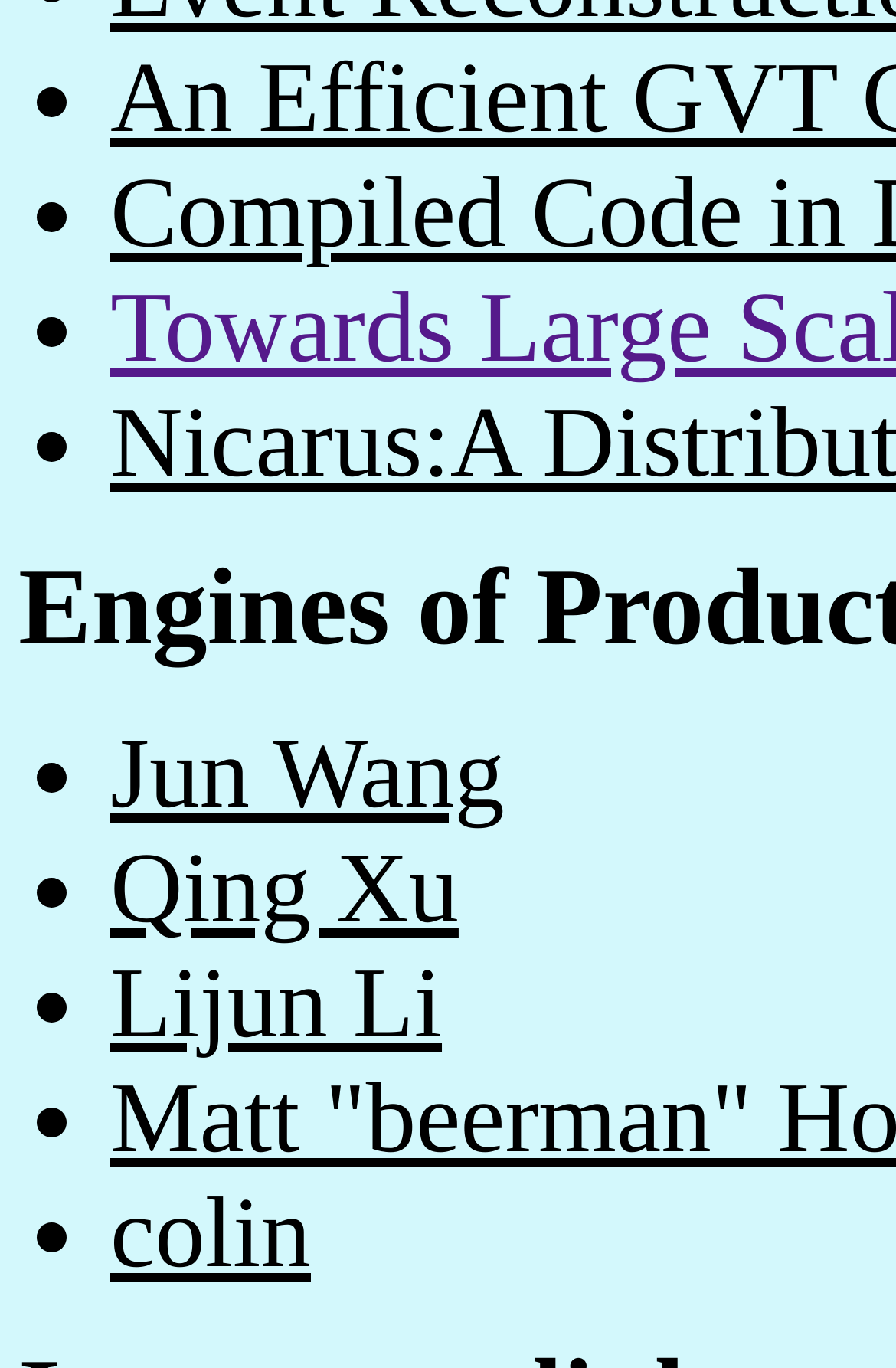Using the information in the image, could you please answer the following question in detail:
What is the first list marker?

The first list marker is '•' which is located at the top-left corner of the webpage with bounding box coordinates [0.038, 0.03, 0.077, 0.114].